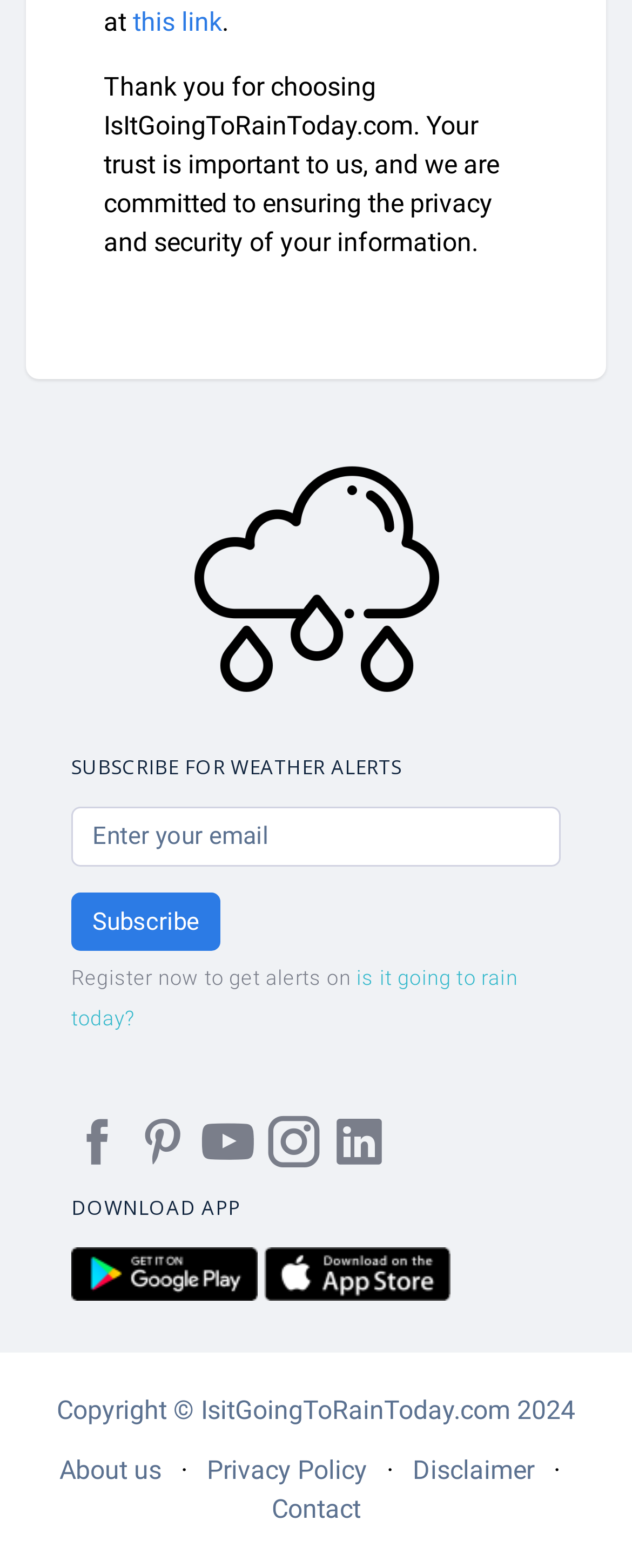What is the purpose of the textbox?
Answer the question in a detailed and comprehensive manner.

The textbox is located below the 'SUBSCRIBE FOR WEATHER ALERTS' heading and has a placeholder text 'Enter your email'. This suggests that the user is expected to input their email address in this field, likely to receive weather alerts.